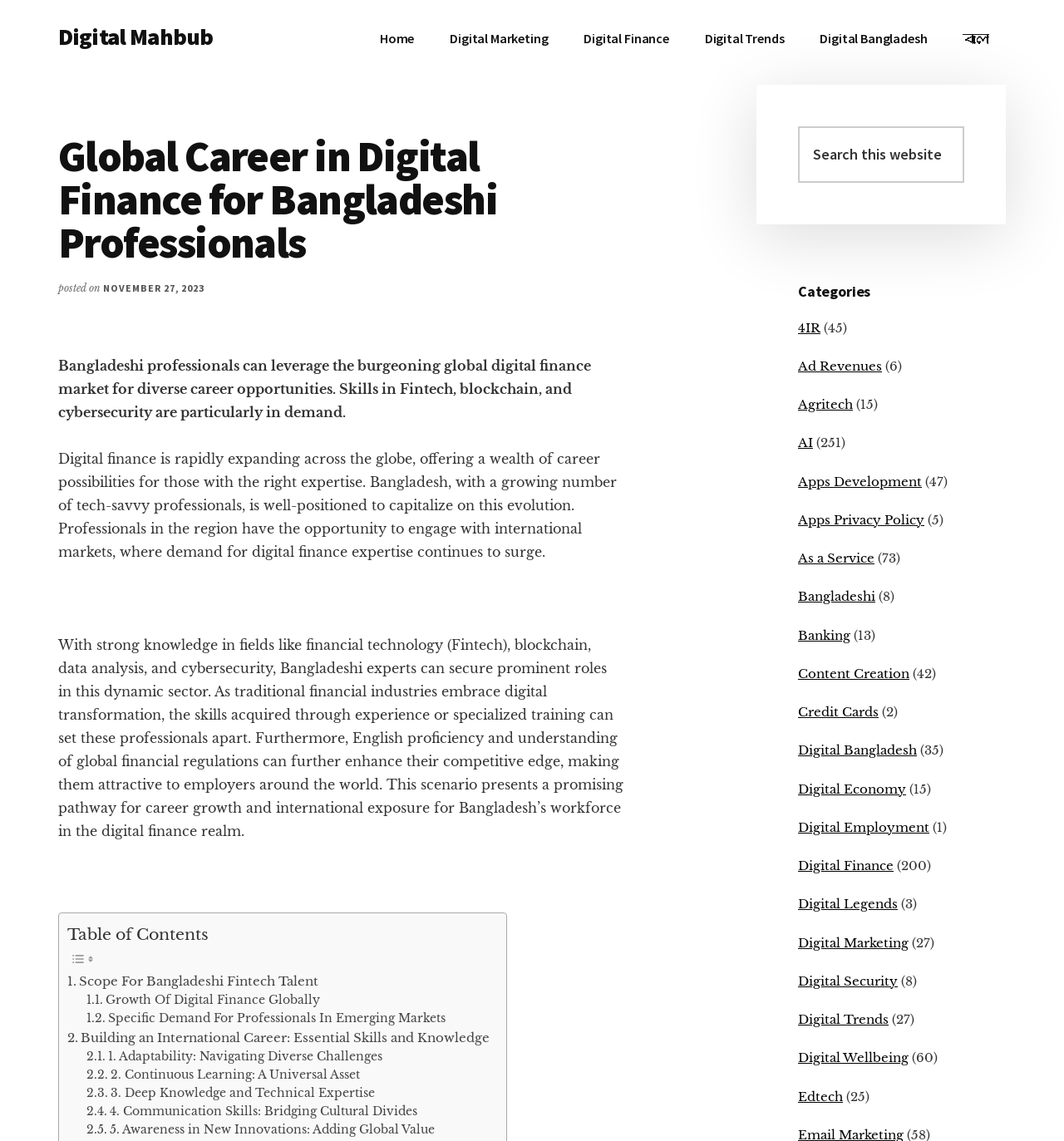Locate the bounding box coordinates of the area to click to fulfill this instruction: "Click on the 'Digital Trends' link". The bounding box should be presented as four float numbers between 0 and 1, in the order [left, top, right, bottom].

[0.647, 0.015, 0.753, 0.052]